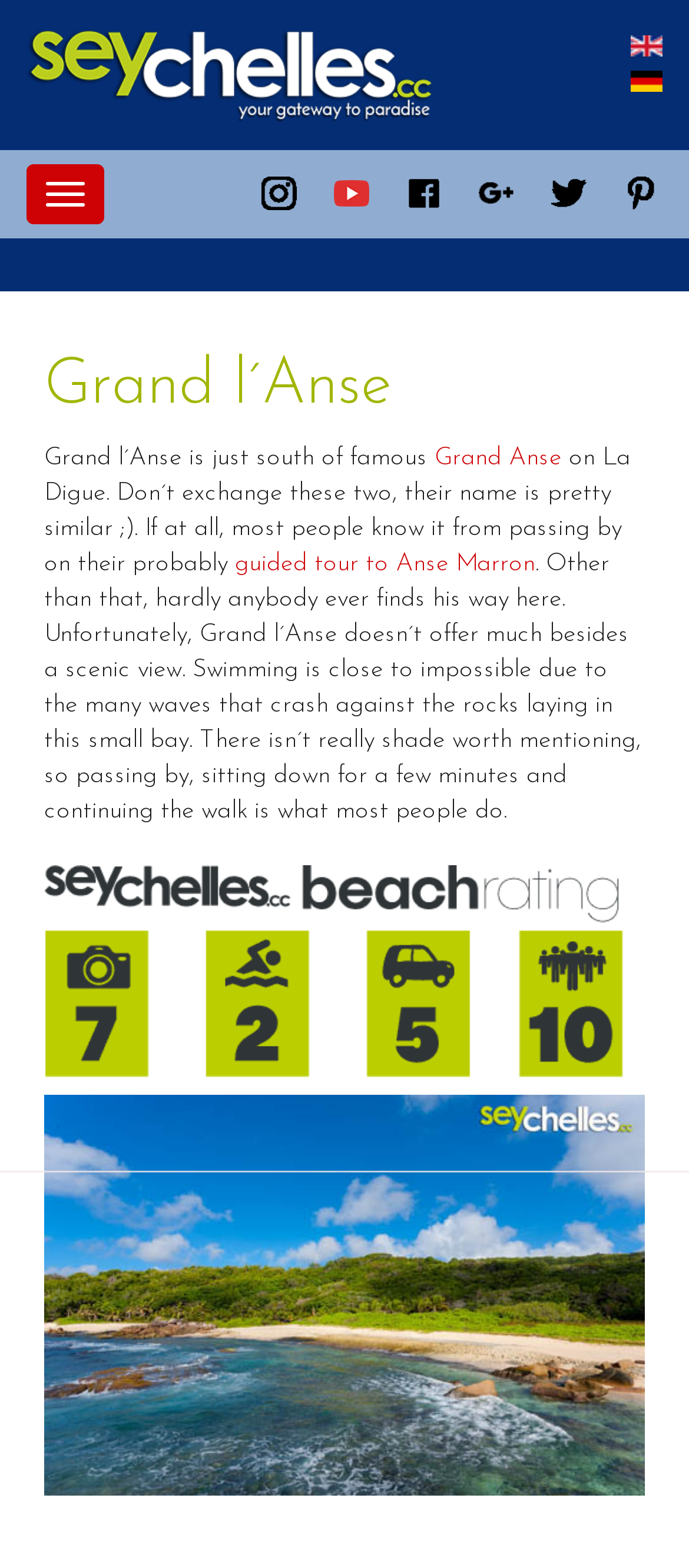Find the bounding box coordinates of the clickable element required to execute the following instruction: "Switch to English". Provide the coordinates as four float numbers between 0 and 1, i.e., [left, top, right, bottom].

[0.915, 0.02, 0.962, 0.037]